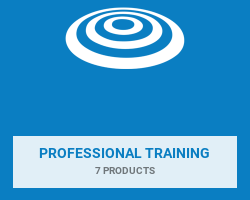What is the shape of the logo?
Answer the question in a detailed and comprehensive manner.

The logo that represents the Floortime approach is circular in shape, symbolizing interconnectedness and depth in learning, as described in the caption.